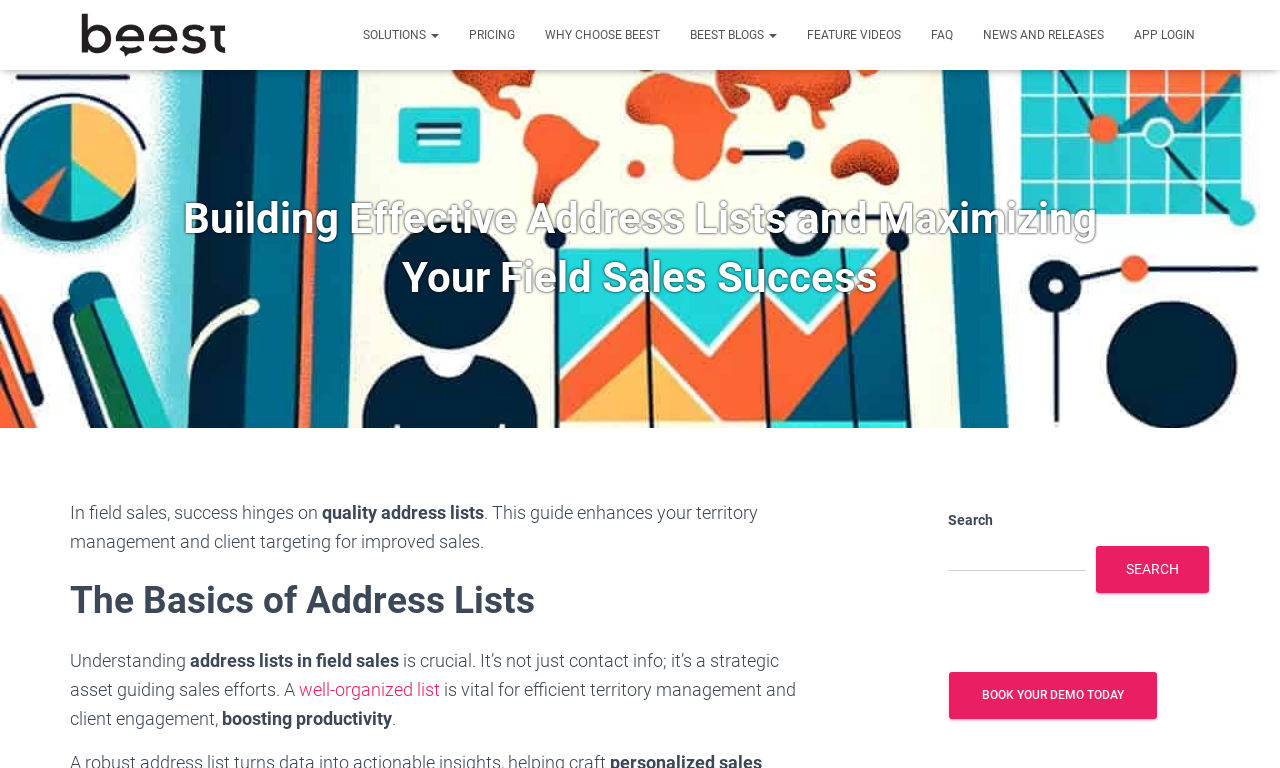What is the purpose of an address list?
Deliver a detailed and extensive answer to the question.

According to the webpage, an address list is not just contact information, but a strategic asset guiding sales efforts, which is crucial for efficient territory management and client engagement.